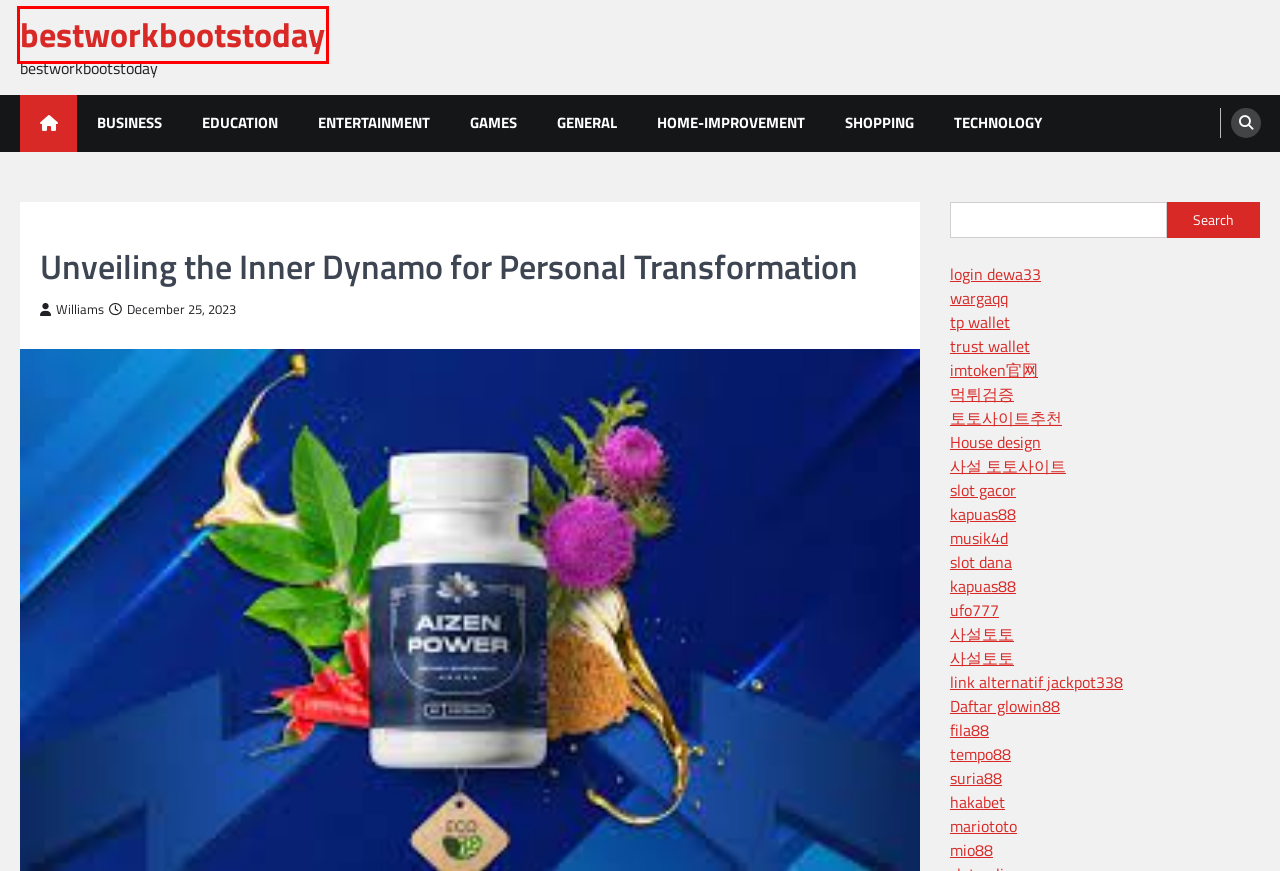Please examine the screenshot provided, which contains a red bounding box around a UI element. Select the webpage description that most accurately describes the new page displayed after clicking the highlighted element. Here are the candidates:
A. entertainment Archives - bestworkbootstoday
B. TokenPocket钱包官网|TP钱包下载|TP Wallet
C. education Archives - bestworkbootstoday
D. bestworkbootstoday - bestworkbootstoday
E. UFO777 ✈️ Agen Engine Mpoplay Rekomendasi Pilot Gemoy
F. MARIOTOTO | Agen Situs Toto Asli & Situs Togel Terpercaya
G. GLOWIN88 : Situs Slot Online Pilihan Nomor 1 Indonesia
H. Business Archives - bestworkbootstoday

D